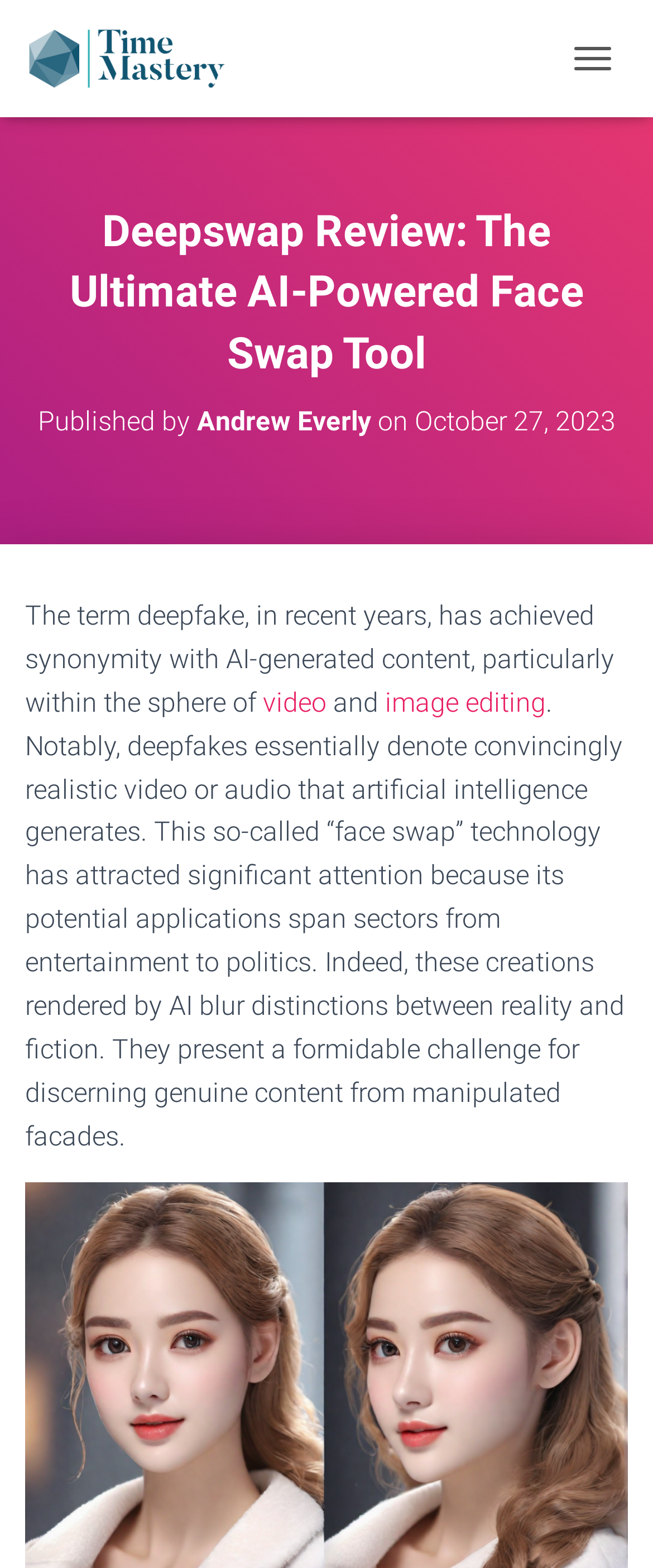Summarize the webpage in an elaborate manner.

The webpage is a review of Deepswap, an AI-driven face swap technology. At the top left, there is a link to "timemasteryblog.com" accompanied by an image of the same name. On the top right, a button labeled "TOGGLE NAVIGATION" is present. 

Below the top section, a heading "Deepswap Review: The Ultimate AI-Powered Face Swap Tool" is displayed prominently. Underneath, there is a subheading "Published by Andrew Everly on October 27, 2023", which includes a link to the author's name and a timestamp. 

The main content of the webpage is a block of text that discusses the concept of deepfakes and their potential applications. The text is divided into paragraphs, with links to related terms such as "video" and "image editing" embedded within. The text describes deepfakes as convincingly realistic video or audio generated by artificial intelligence, which can blur the lines between reality and fiction.